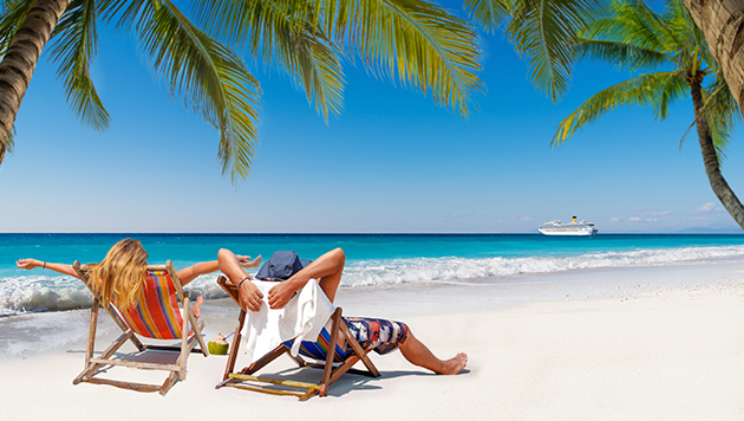What is the color of the ocean water?
Look at the screenshot and give a one-word or phrase answer.

Turquoise